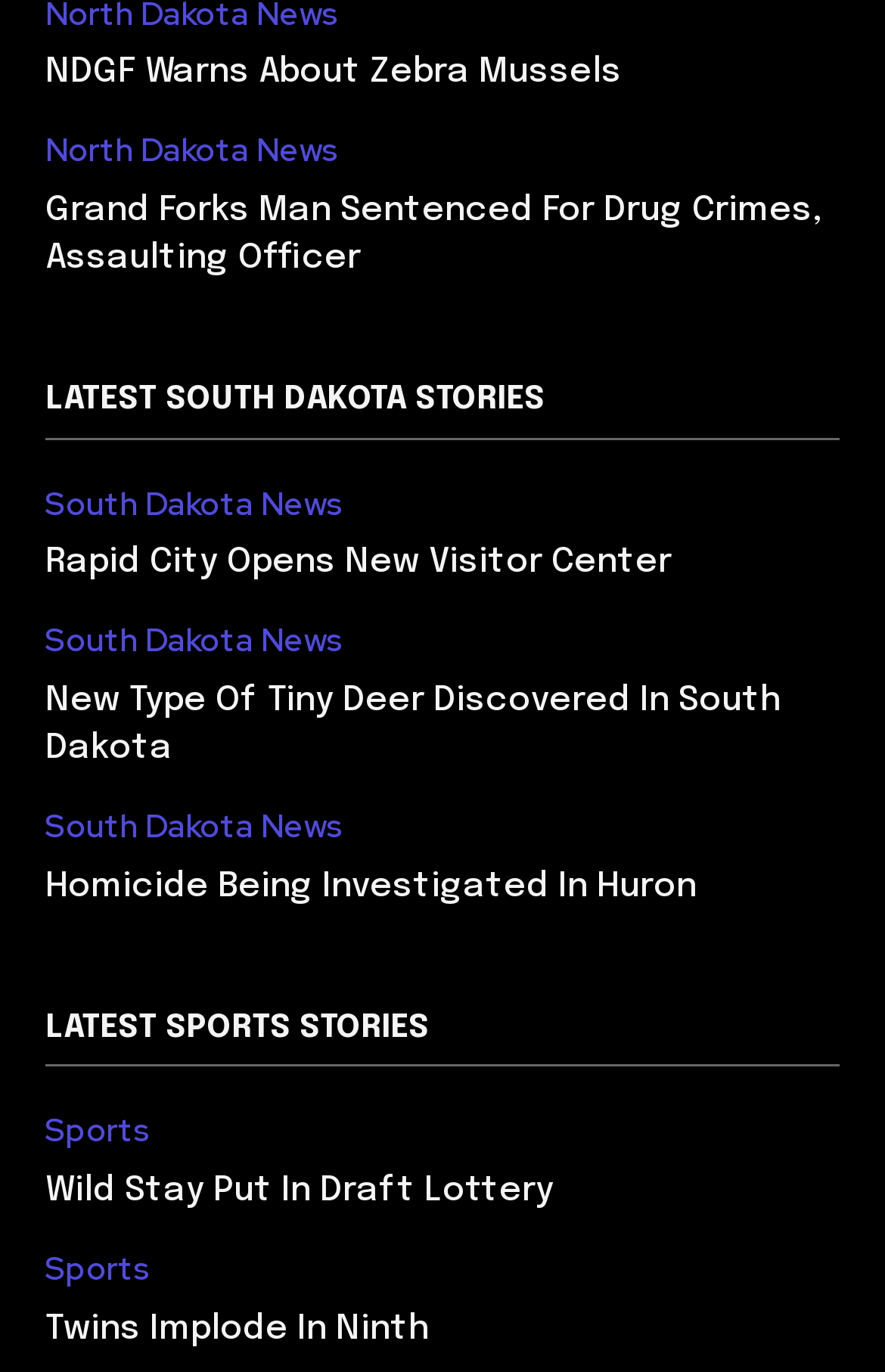Show the bounding box coordinates for the element that needs to be clicked to execute the following instruction: "Learn about Grand Forks man sentenced for drug crimes". Provide the coordinates in the form of four float numbers between 0 and 1, i.e., [left, top, right, bottom].

[0.051, 0.141, 0.928, 0.202]